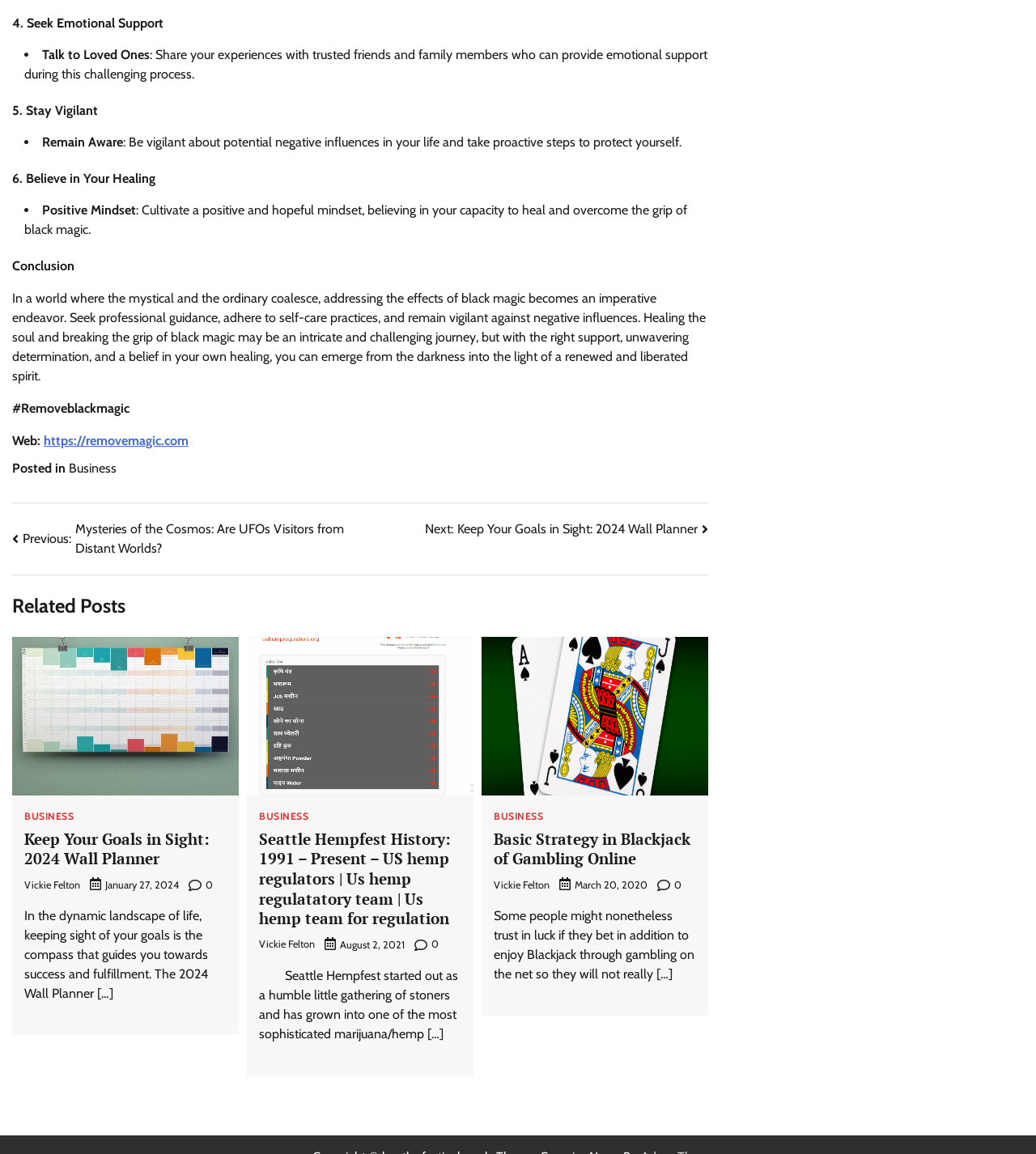Identify the bounding box coordinates for the UI element mentioned here: "What does Oakley Capital own?". Provide the coordinates as four float values between 0 and 1, i.e., [left, top, right, bottom].

None